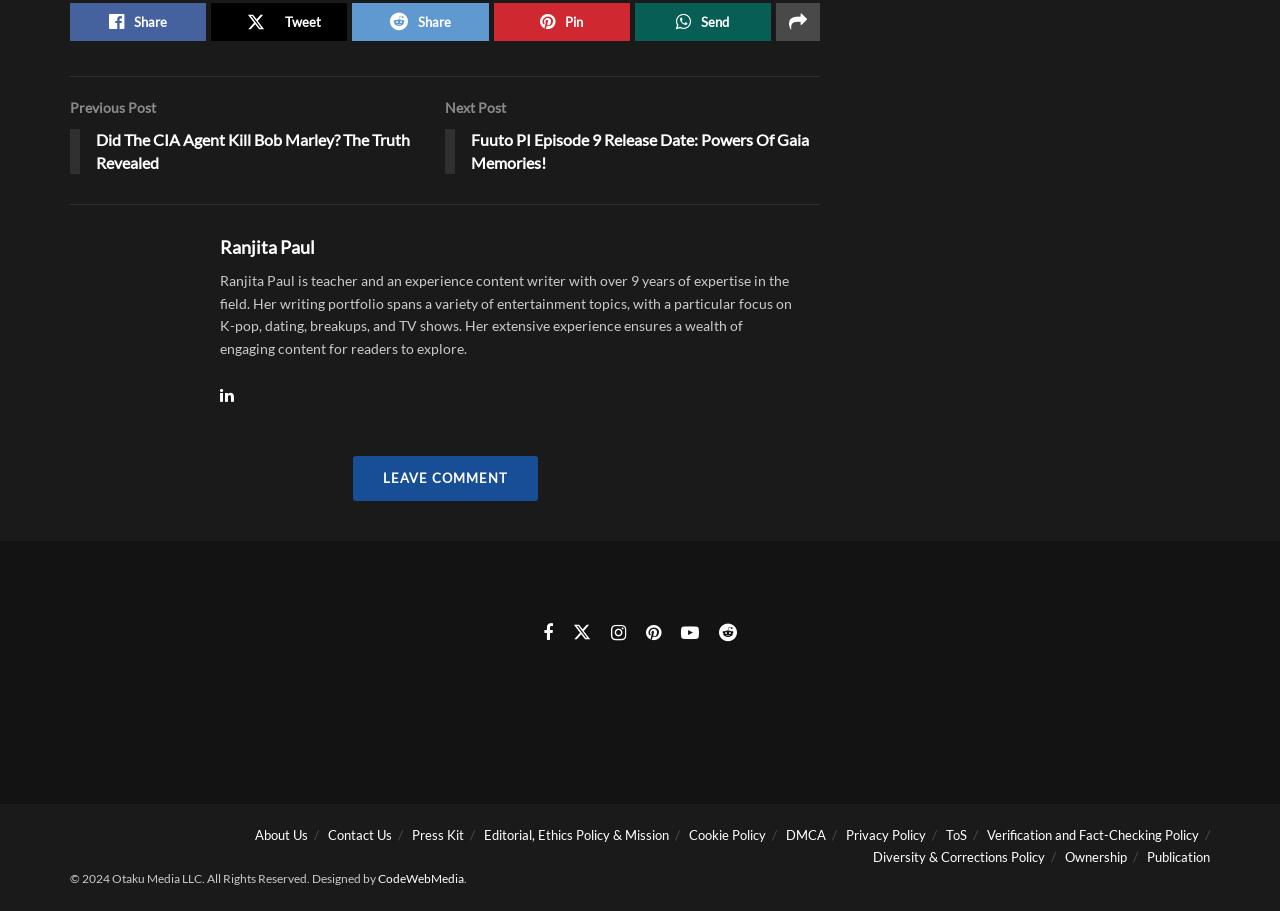Predict the bounding box coordinates of the area that should be clicked to accomplish the following instruction: "Subscribe by email". The bounding box coordinates should consist of four float numbers between 0 and 1, i.e., [left, top, right, bottom].

None